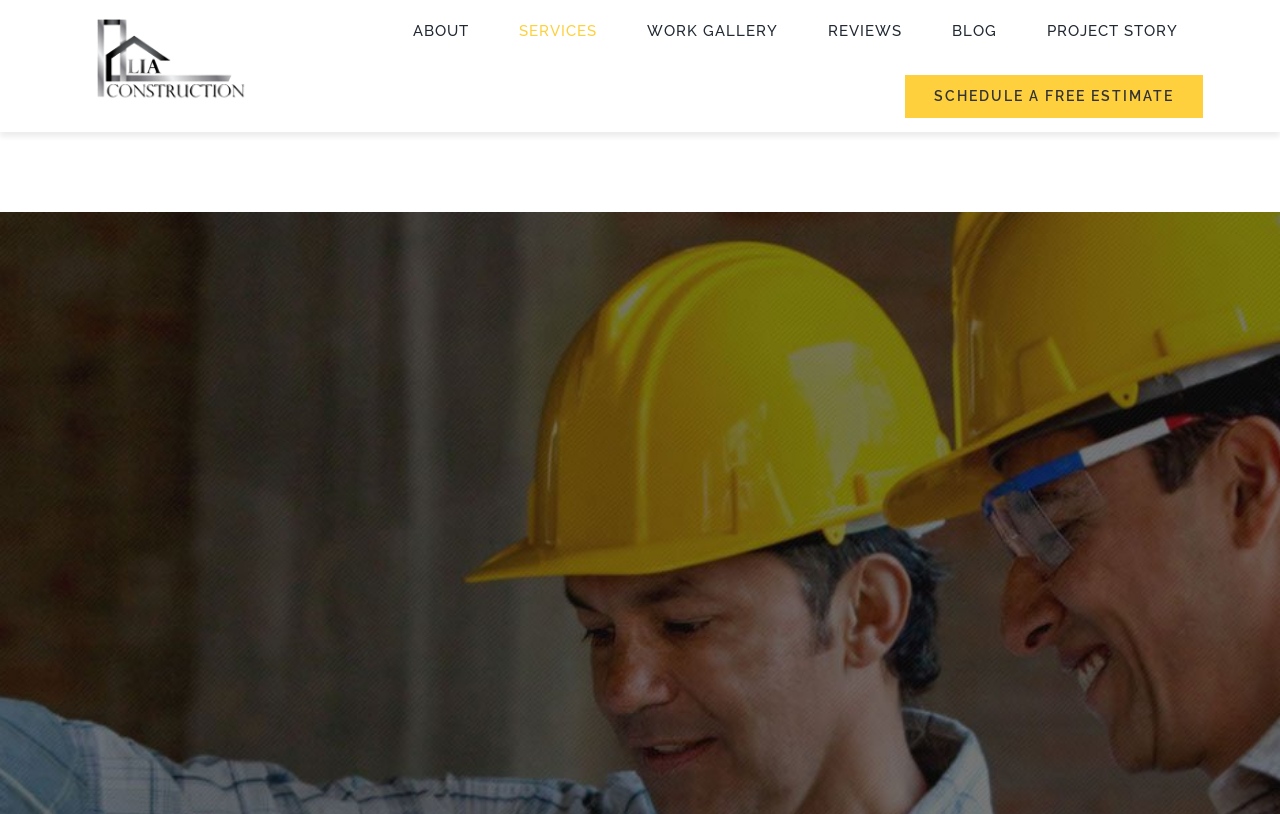Provide a one-word or short-phrase response to the question:
What is the purpose of the 'SCHEDULE A FREE ESTIMATE' link?

To schedule a free estimate